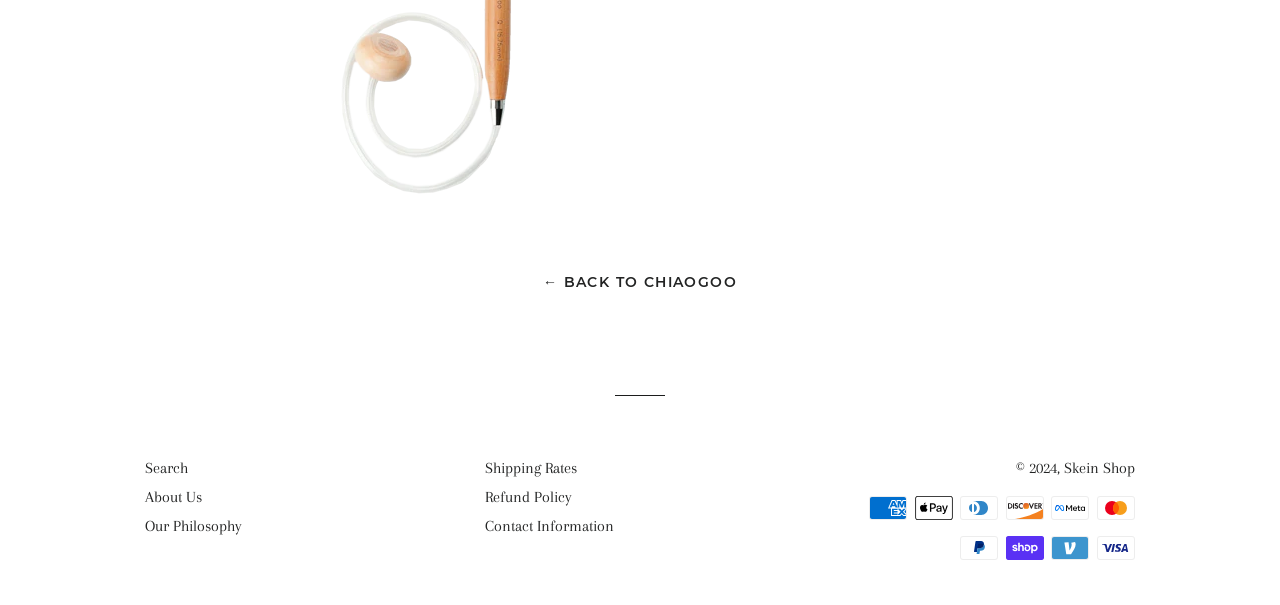Given the element description Search, predict the bounding box coordinates for the UI element in the webpage screenshot. The format should be (top-left x, top-left y, bottom-right x, bottom-right y), and the values should be between 0 and 1.

[0.113, 0.759, 0.147, 0.789]